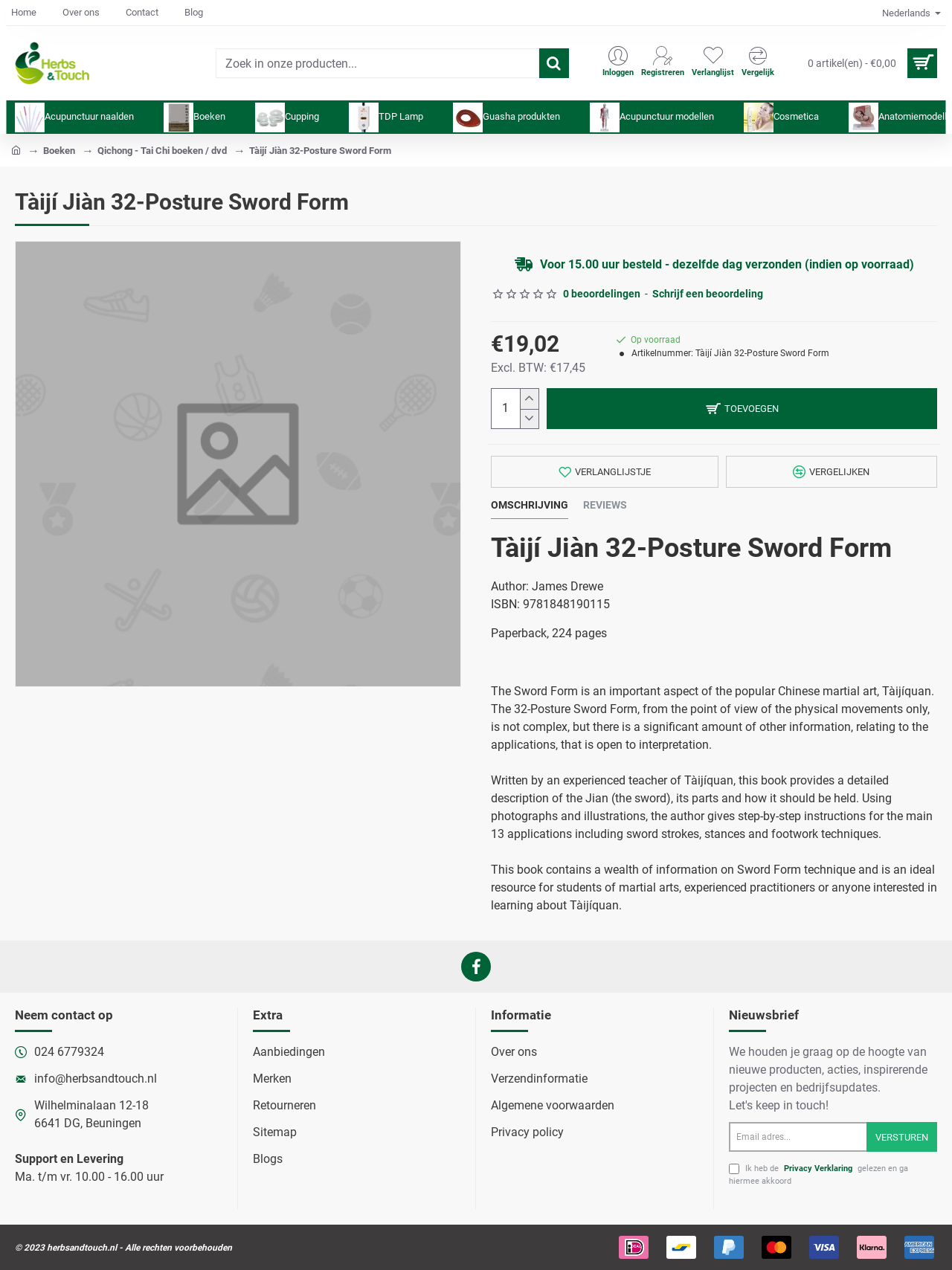Identify the bounding box coordinates for the UI element described as follows: input value="1" name="quantity" value="1". Use the format (top-left x, top-left y, bottom-right x, bottom-right y) and ensure all values are floating point numbers between 0 and 1.

[0.516, 0.306, 0.546, 0.337]